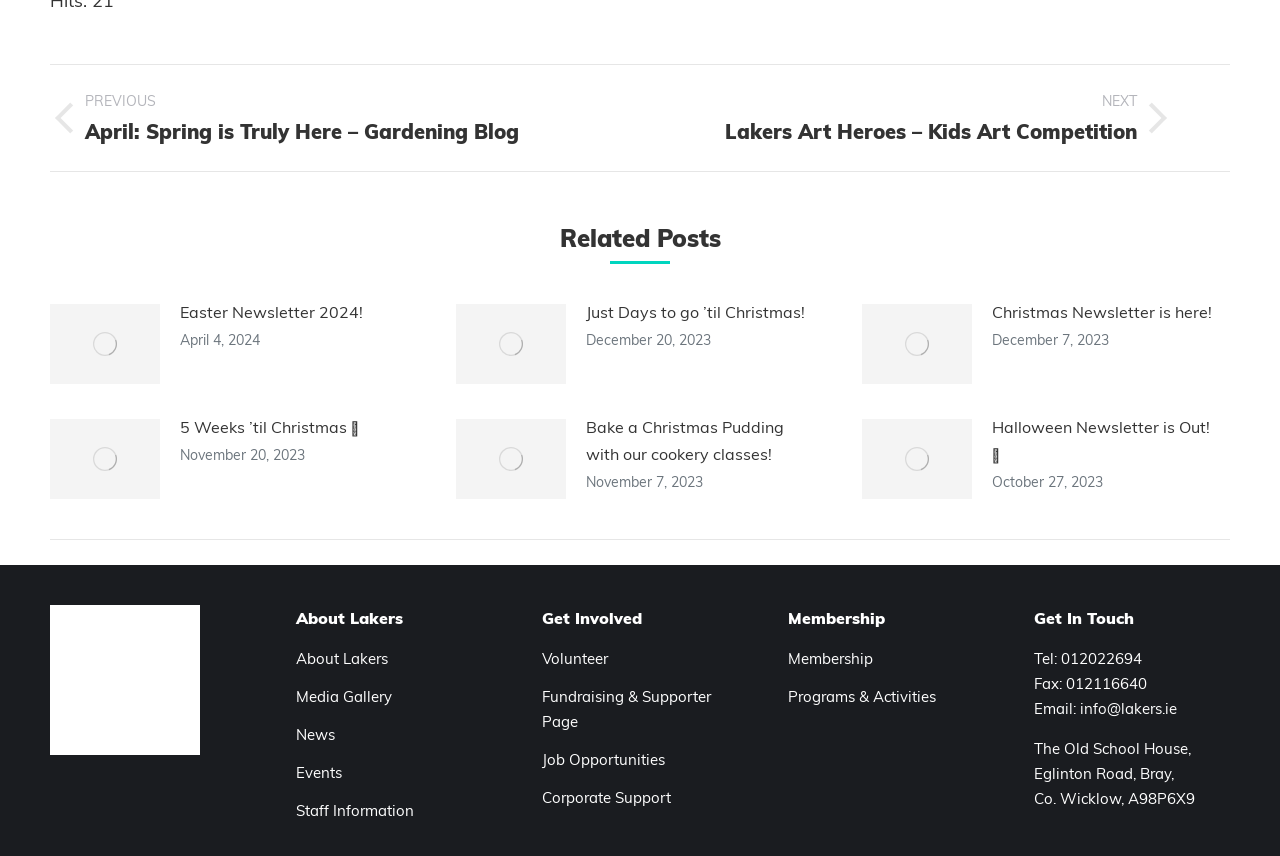What is the phone number of Lakers?
Answer the question using a single word or phrase, according to the image.

012022694